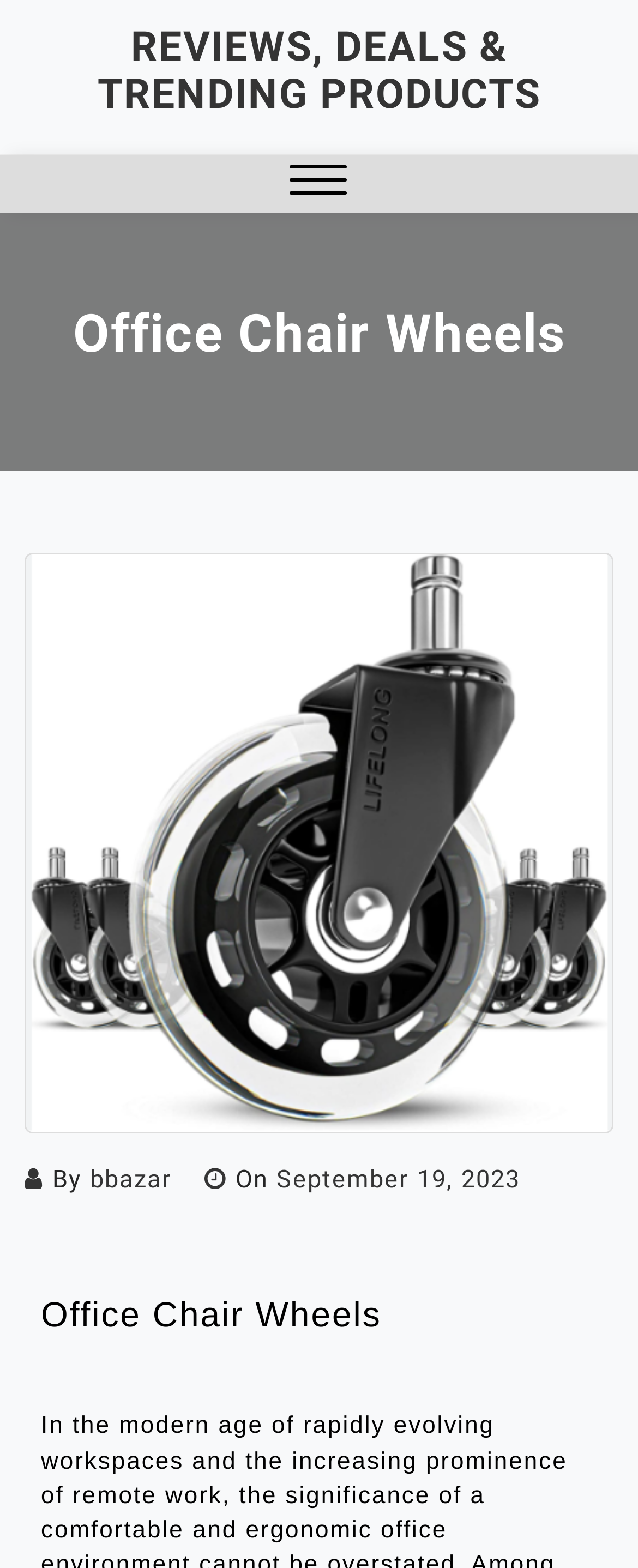Please provide a one-word or phrase answer to the question: 
How many images are on the webpage?

1